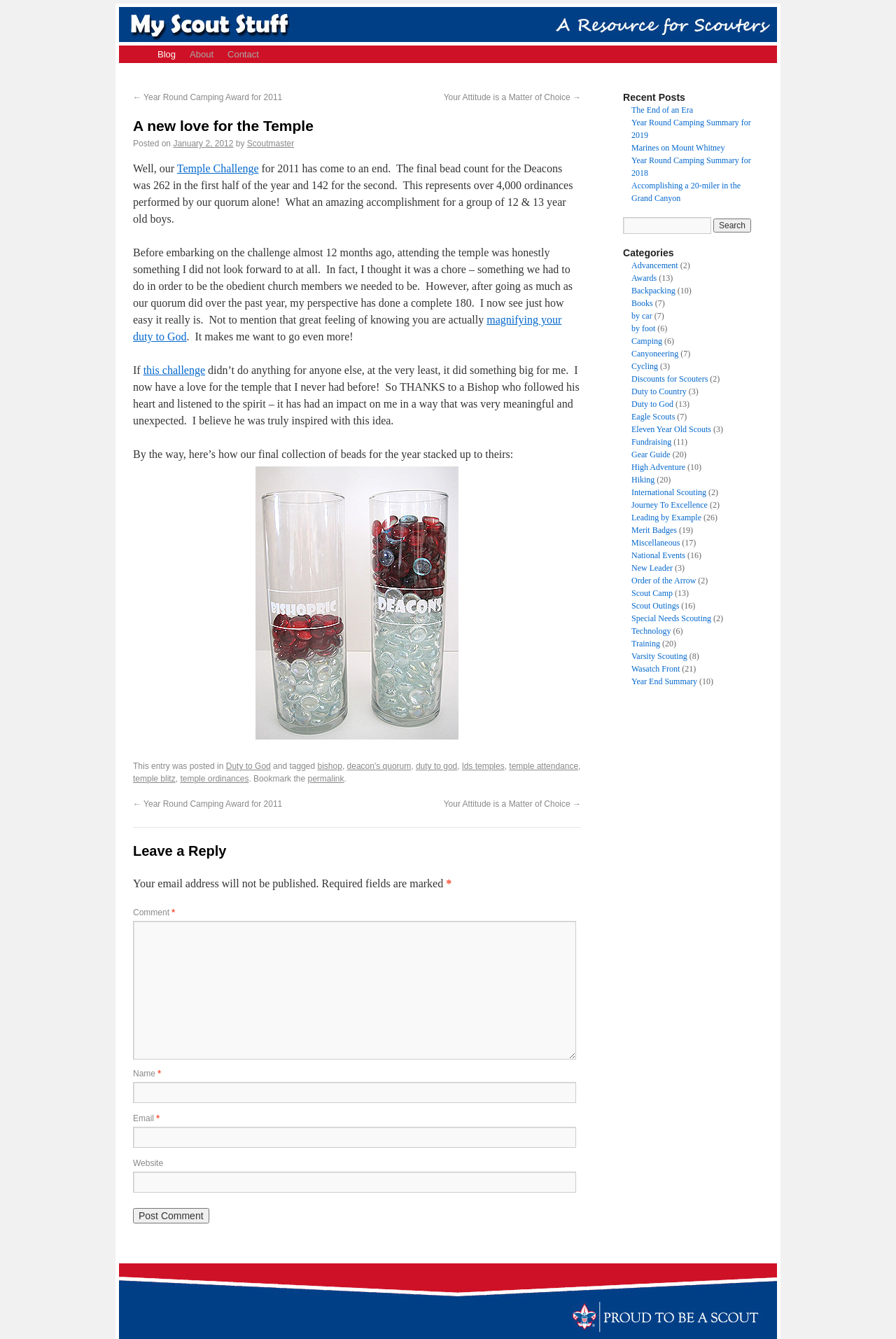Please answer the following question using a single word or phrase: 
How many ordinances were performed by the Deacons in the first half of the year?

262